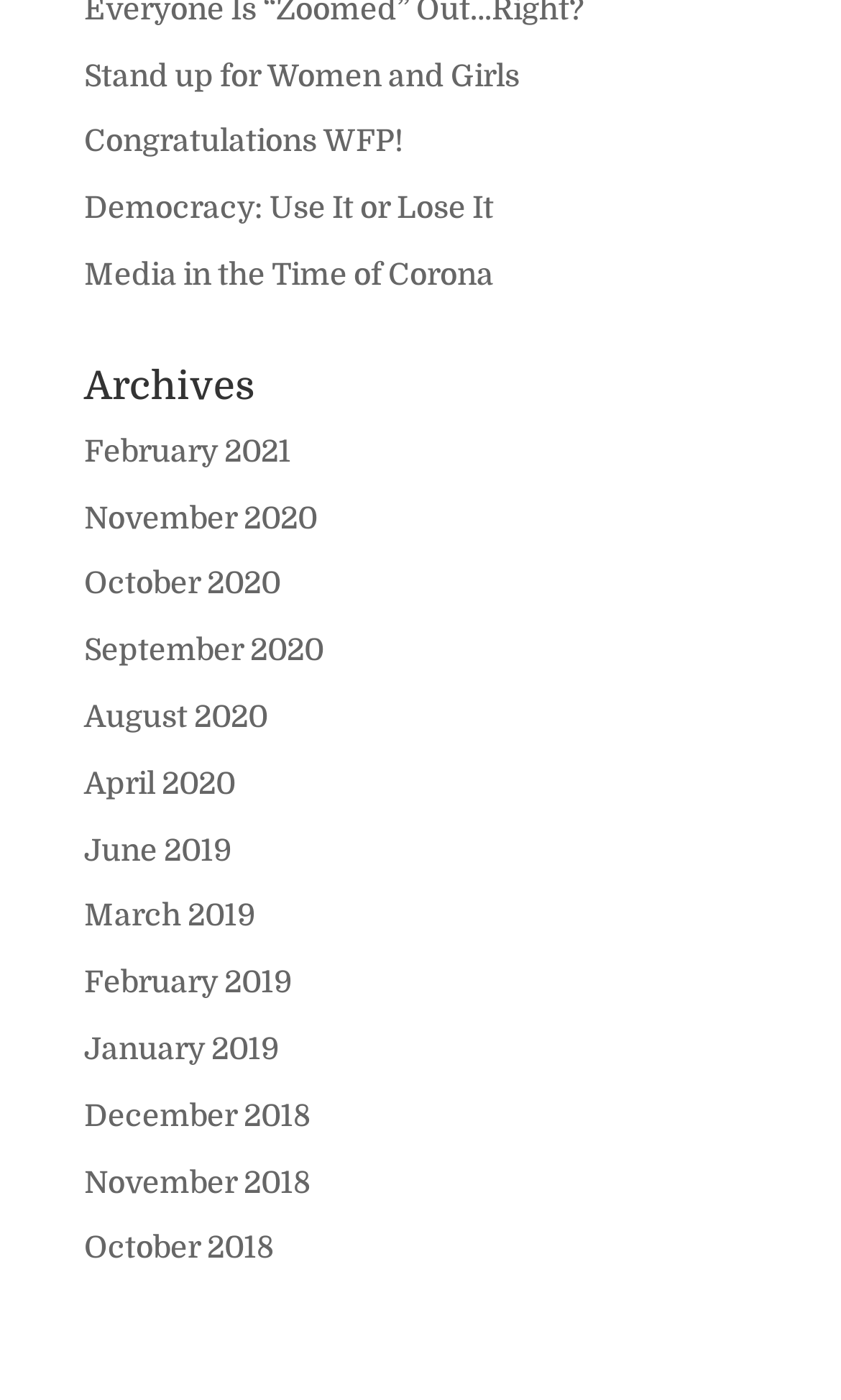What is the earliest month listed?
Please respond to the question with as much detail as possible.

I examined the list of links and found that the earliest month listed is November 2018, which is at the bottom of the list.